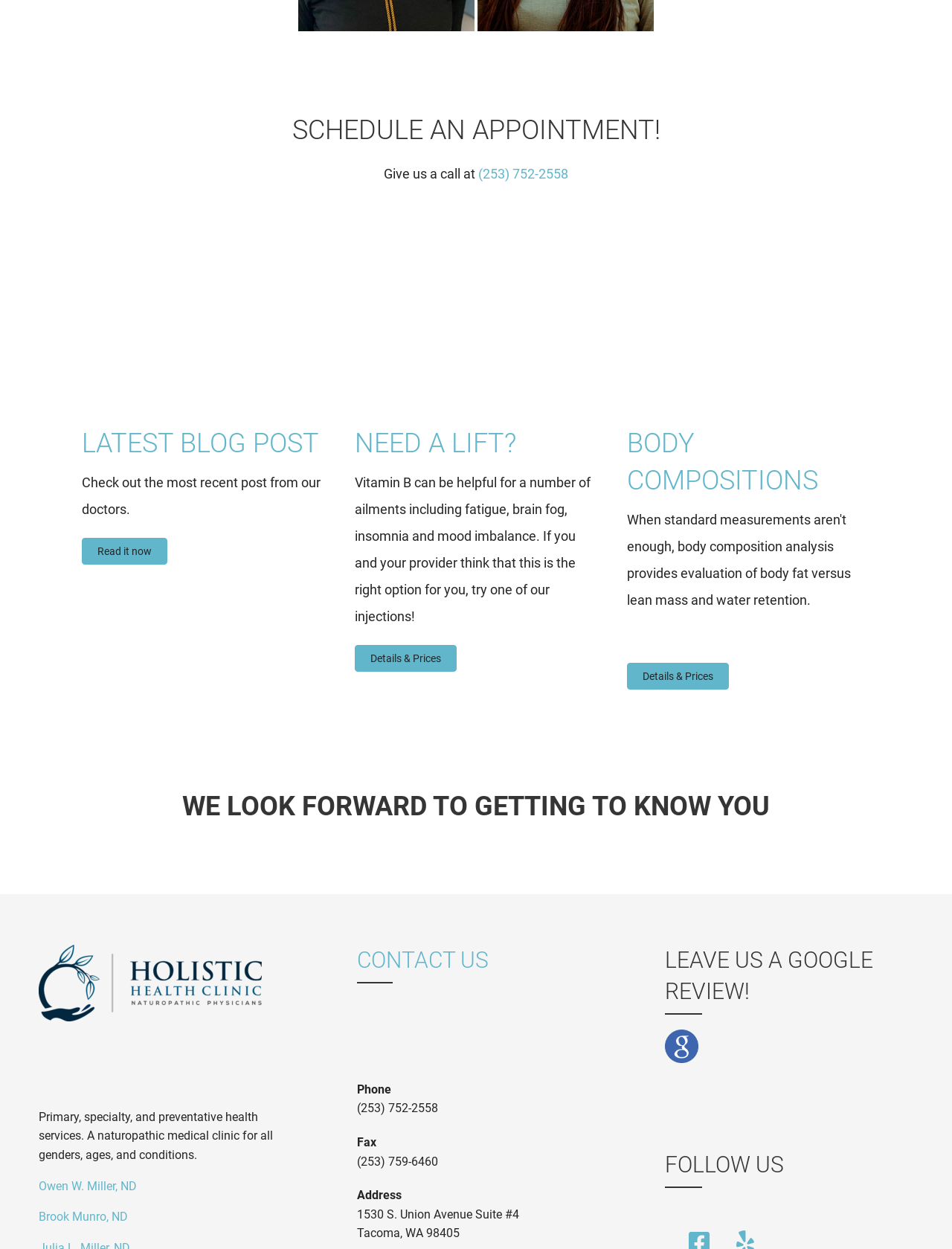Specify the bounding box coordinates (top-left x, top-left y, bottom-right x, bottom-right y) of the UI element in the screenshot that matches this description: alt="rs=w-1080-1" title="rs=w-1080-1"

[0.372, 0.192, 0.628, 0.321]